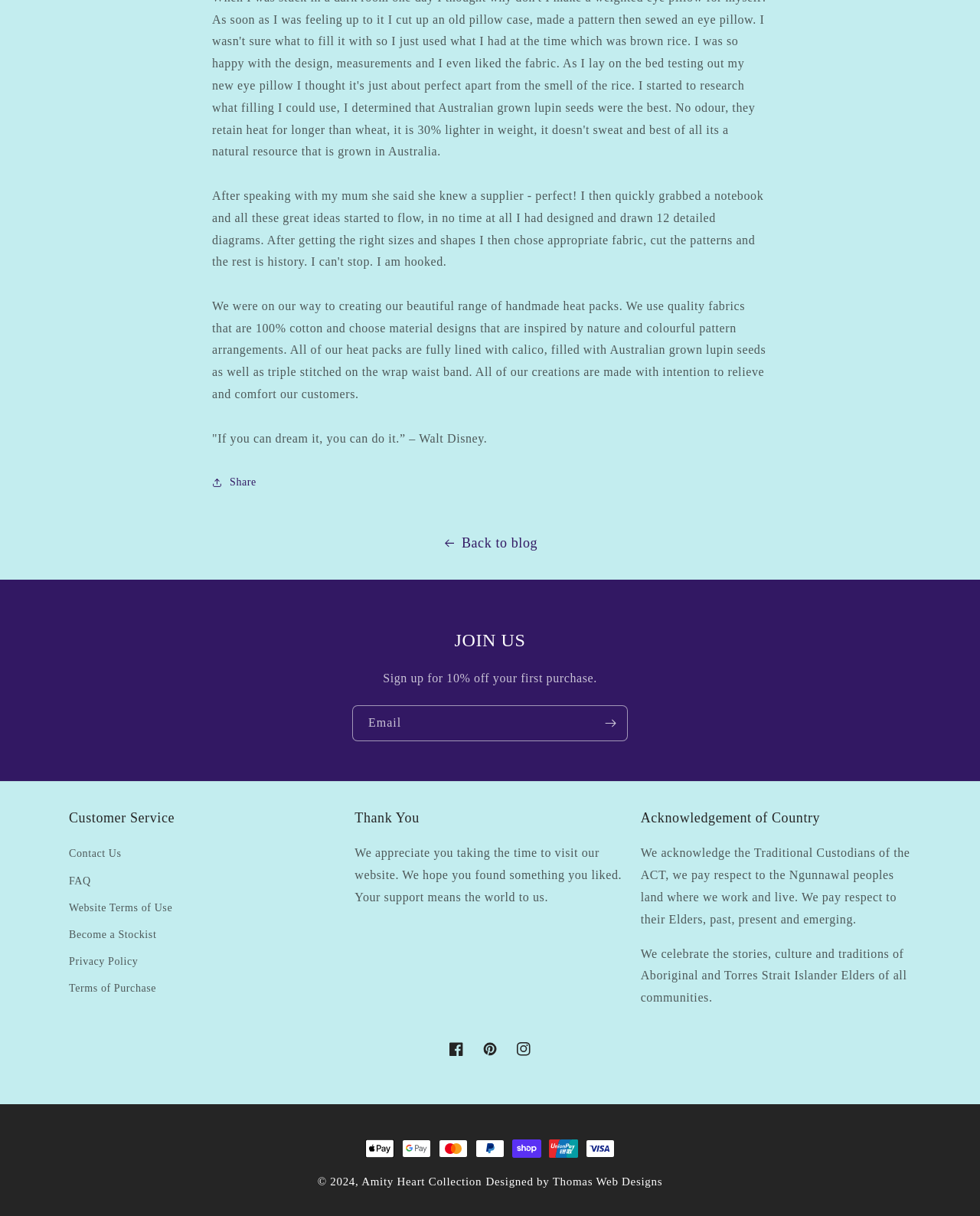Provide the bounding box coordinates of the section that needs to be clicked to accomplish the following instruction: "Click the 'Subscribe' button."

[0.605, 0.58, 0.64, 0.61]